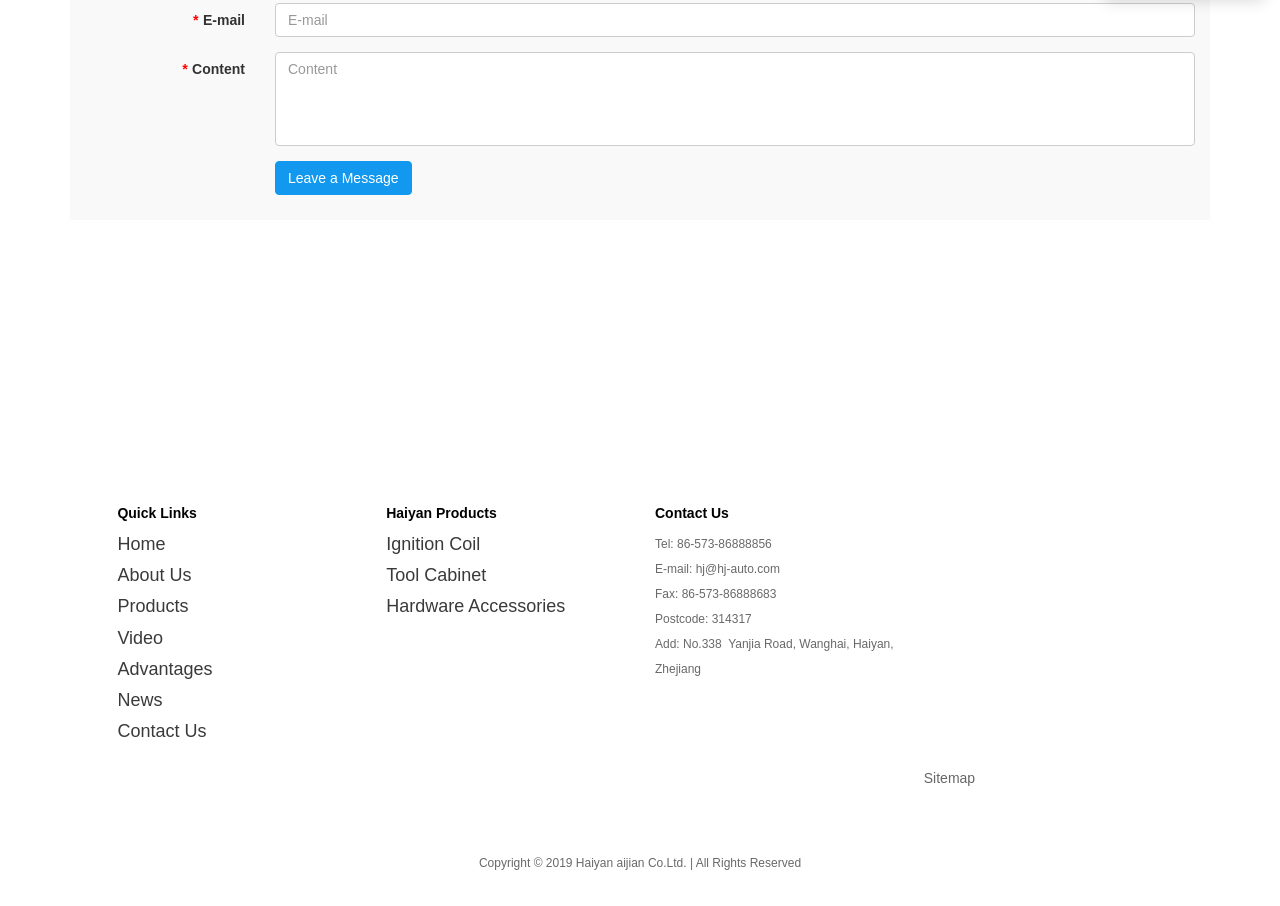Carefully examine the image and provide an in-depth answer to the question: What are the different product categories listed on this webpage?

The webpage has a section labeled 'Haiyan Products' which lists three product categories: 'Ignition Coil', 'Tool Cabinet', and 'Hardware Accessories'. These categories are likely related to the products offered by the company.